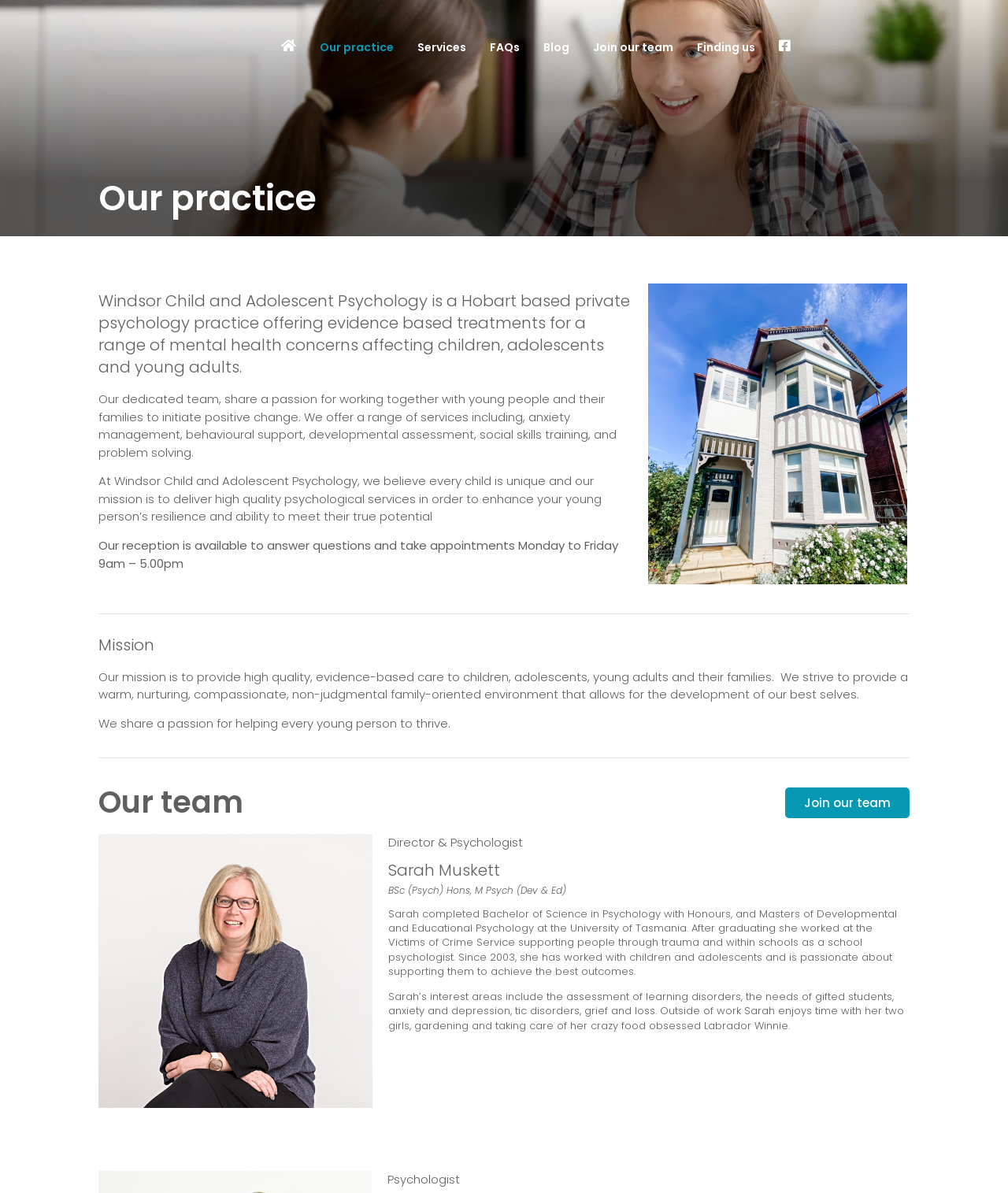Identify the bounding box coordinates for the UI element that matches this description: "(03) 6224 8555".

[0.808, 0.025, 0.937, 0.054]